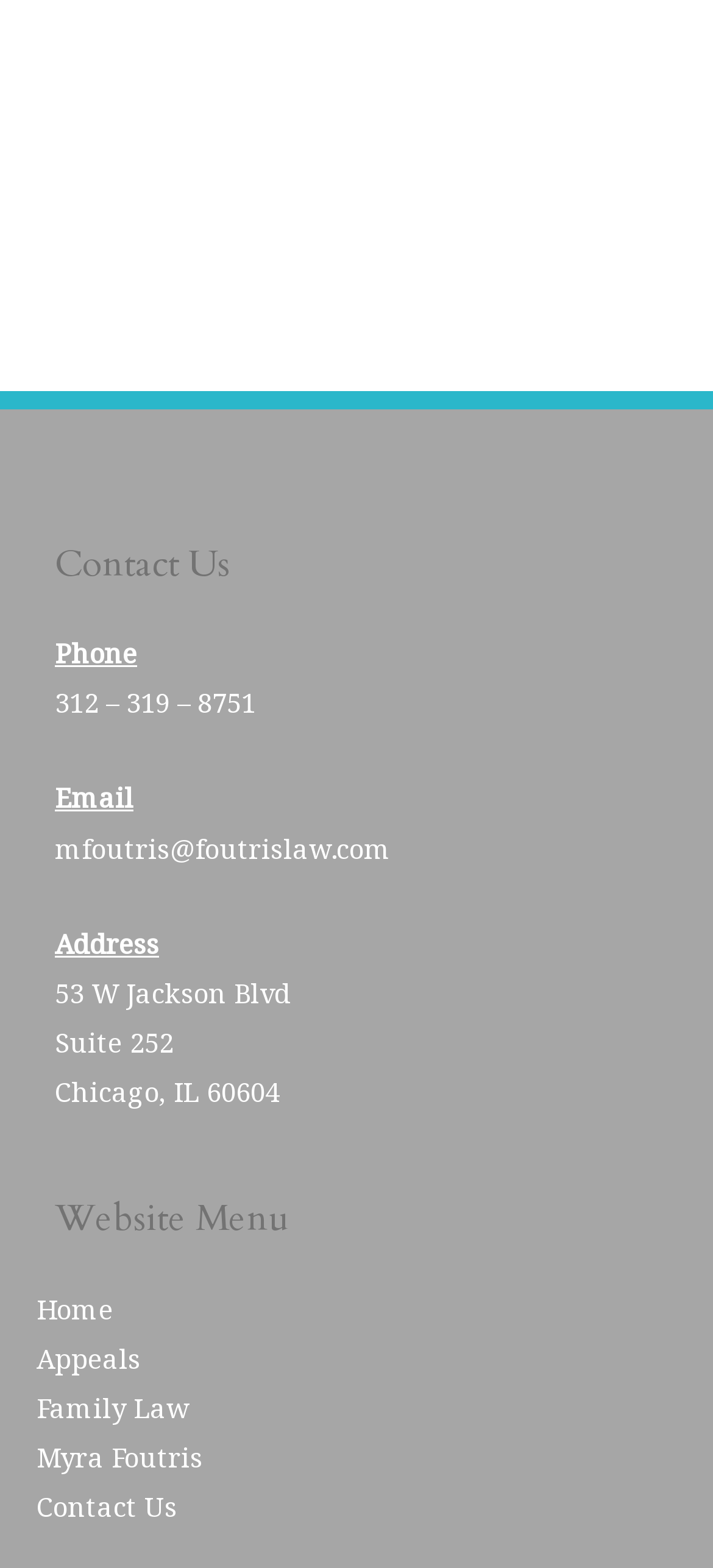What is the email address of the law firm?
Provide an in-depth and detailed explanation in response to the question.

I found the email address by looking at the 'Contact Us' section, where it is listed as 'Email' with the corresponding address 'mfoutris@foutrislaw.com'.